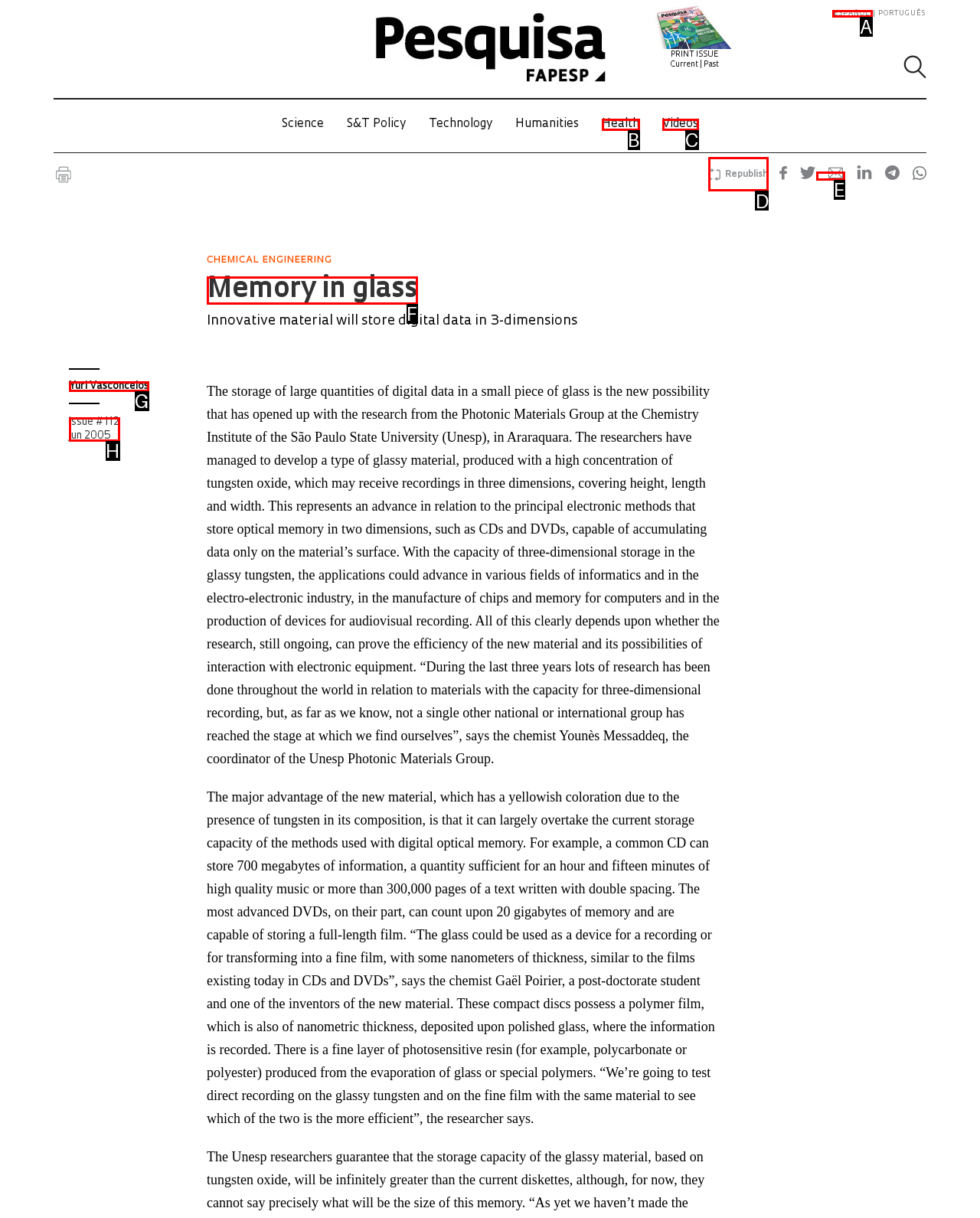Identify which HTML element should be clicked to fulfill this instruction: Click the 'Republish' link Reply with the correct option's letter.

D